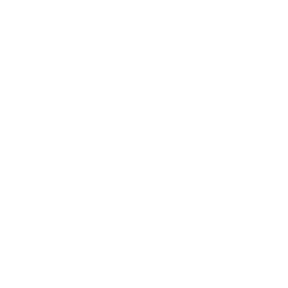Illustrate the image with a detailed and descriptive caption.

The image features the "Honeywell Heat Genius Ceramic Portable Heater," a compact and efficient heating solution designed for personal spaces. Its sleek design emphasizes functionality, highlighting its role in providing warmth and comfort. This product is particularly noted for its capability to circulate warm air effectively, making it an ideal choice for homes during colder months. Alongside the image, the product is categorized within its class, emphasizing its purpose and suitability for various areas like bedrooms, offices, or small living spaces. The heater's modern aesthetics and user-friendly features are tailored for those seeking both style and efficient heating solutions.